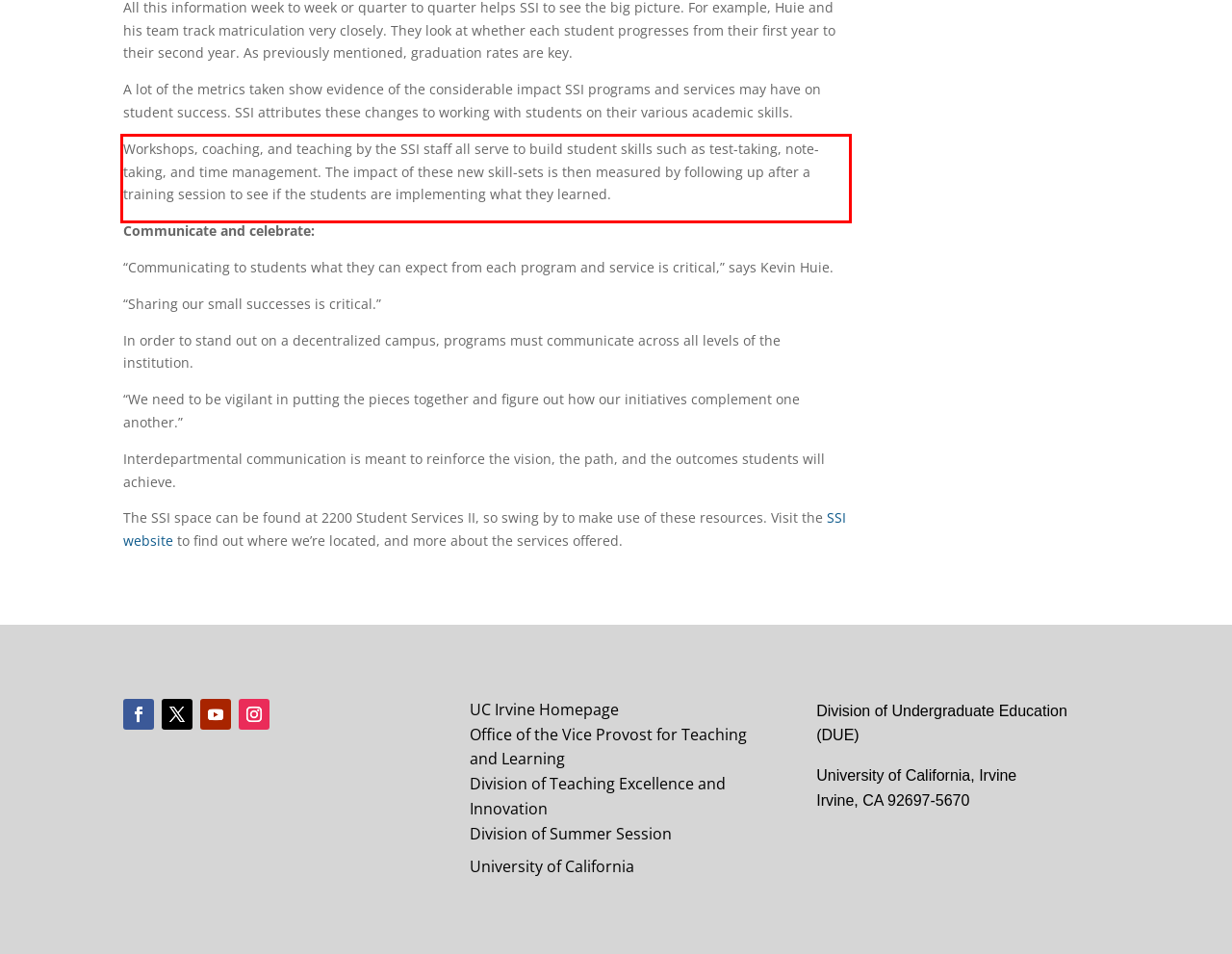Given a webpage screenshot with a red bounding box, perform OCR to read and deliver the text enclosed by the red bounding box.

Workshops, coaching, and teaching by the SSI staff all serve to build student skills such as test-taking, note-taking, and time management. The impact of these new skill-sets is then measured by following up after a training session to see if the students are implementing what they learned.